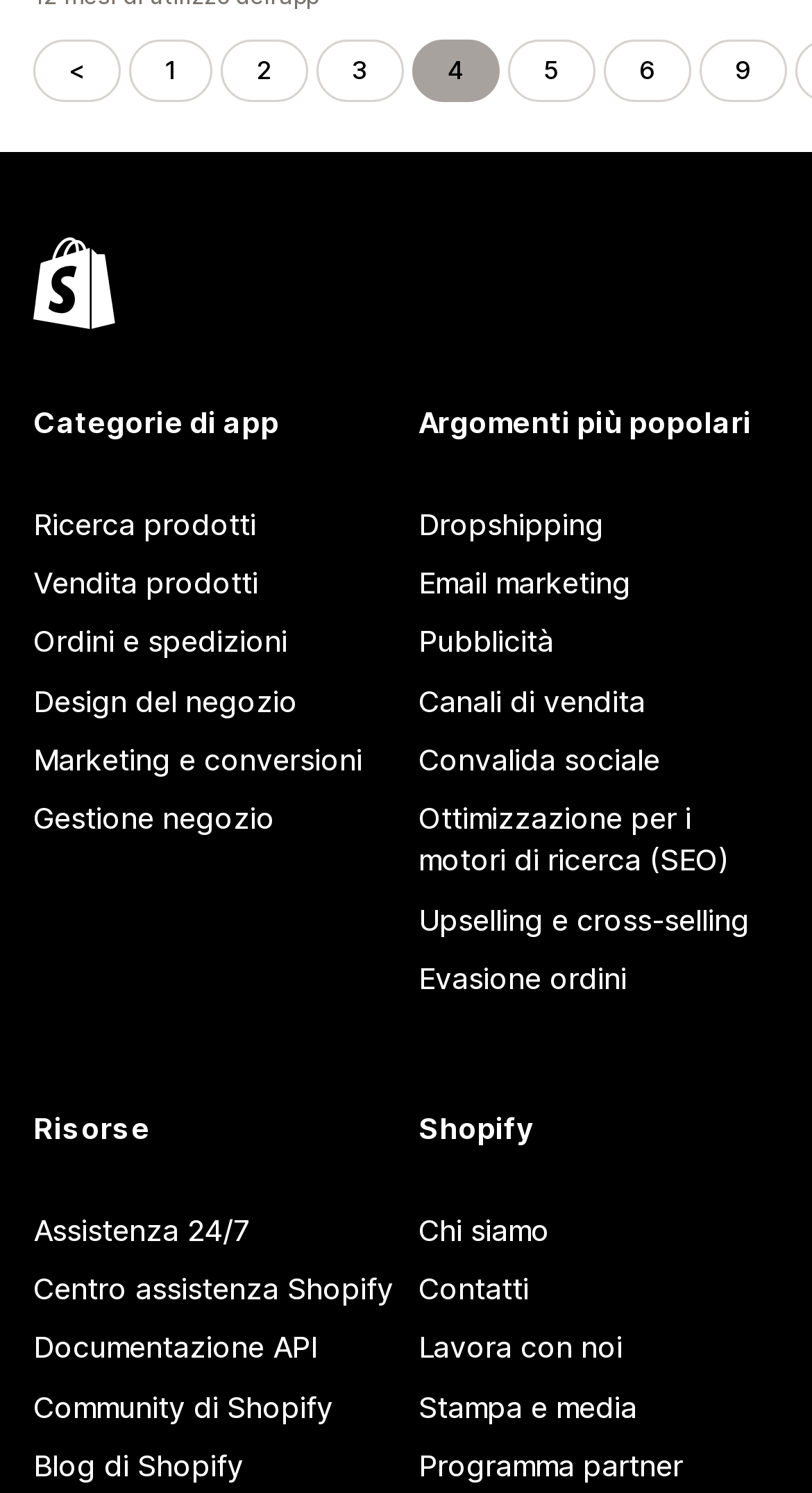Could you specify the bounding box coordinates for the clickable section to complete the following instruction: "Know about Shopify"?

[0.515, 0.742, 0.959, 0.771]